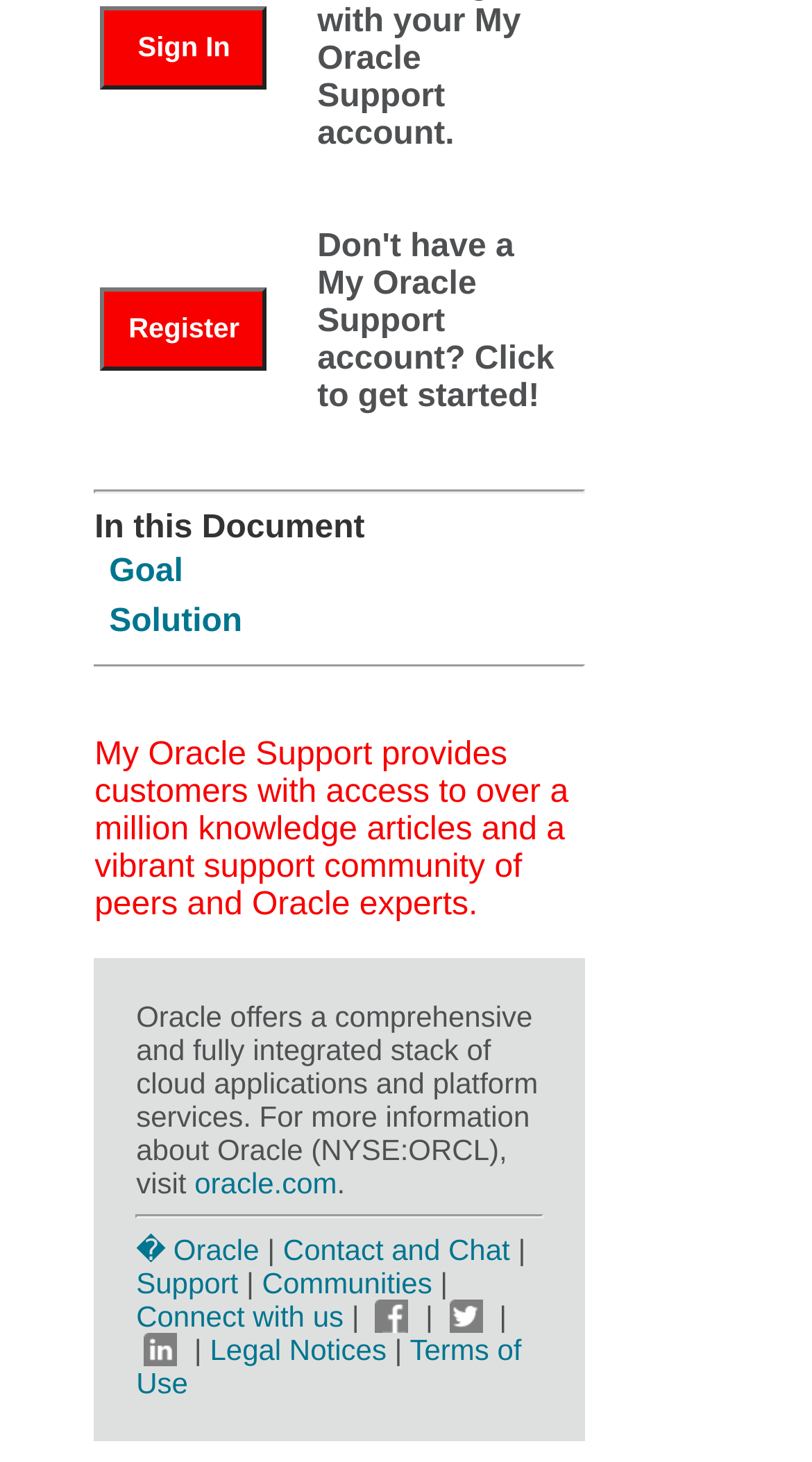What is the URL mentioned in the footer section of the webpage?
Please give a detailed and thorough answer to the question, covering all relevant points.

The footer section of the webpage contains a link with the URL 'oracle.com'. This link is located within a static text element with ID 60, which describes Oracle as a company that offers a comprehensive and fully integrated stack of cloud applications and platform services.